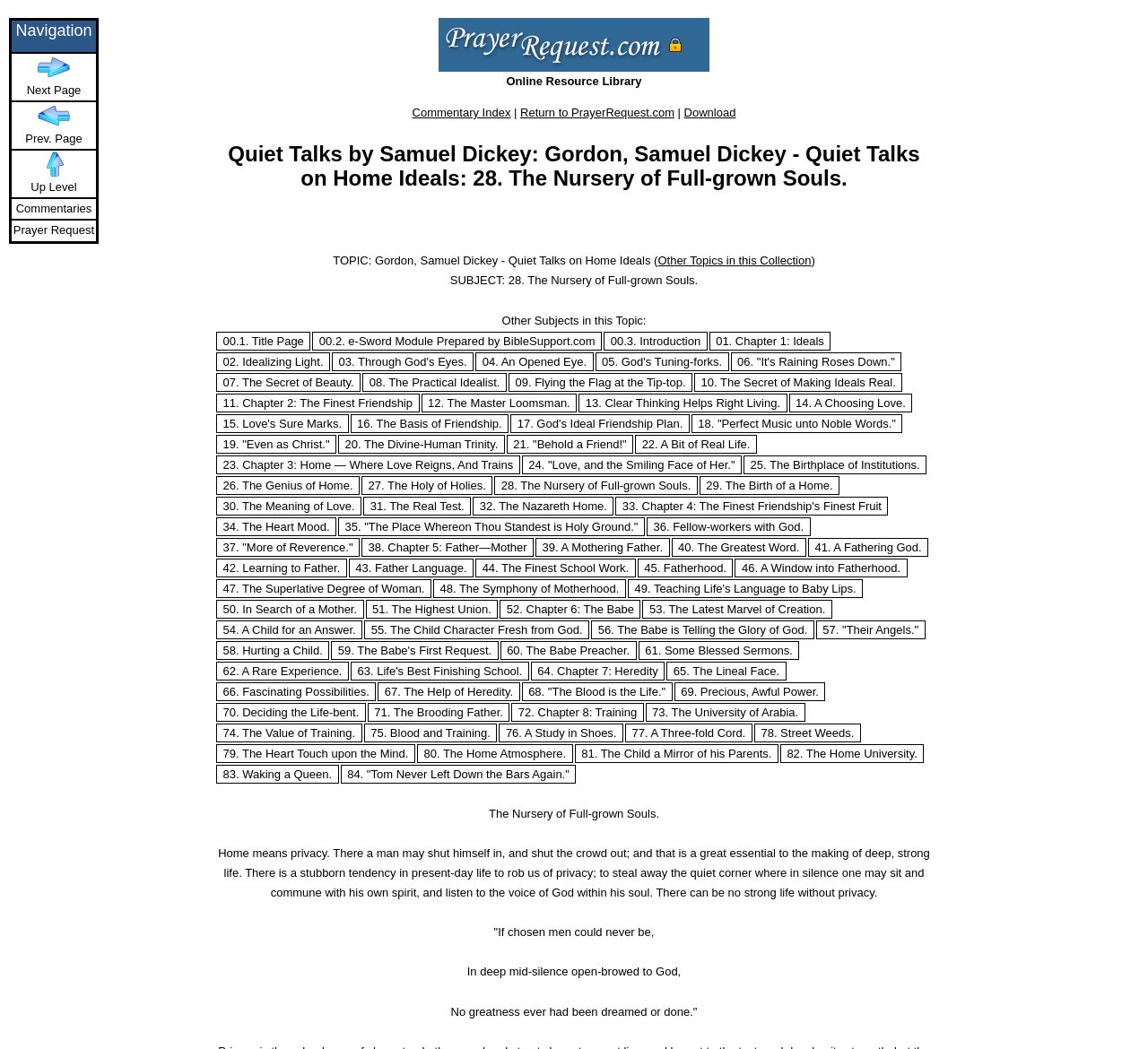Analyze the image and deliver a detailed answer to the question: Who is the author of the book?

The author of the book can be found in the heading element with the text 'Quiet Talks by Samuel Dickey: Gordon, Samuel Dickey - Quiet Talks on Home Ideals: 28. The Nursery of Full-grown Souls.' which is located at the top of the webpage. The author's name is Samuel Dickey.